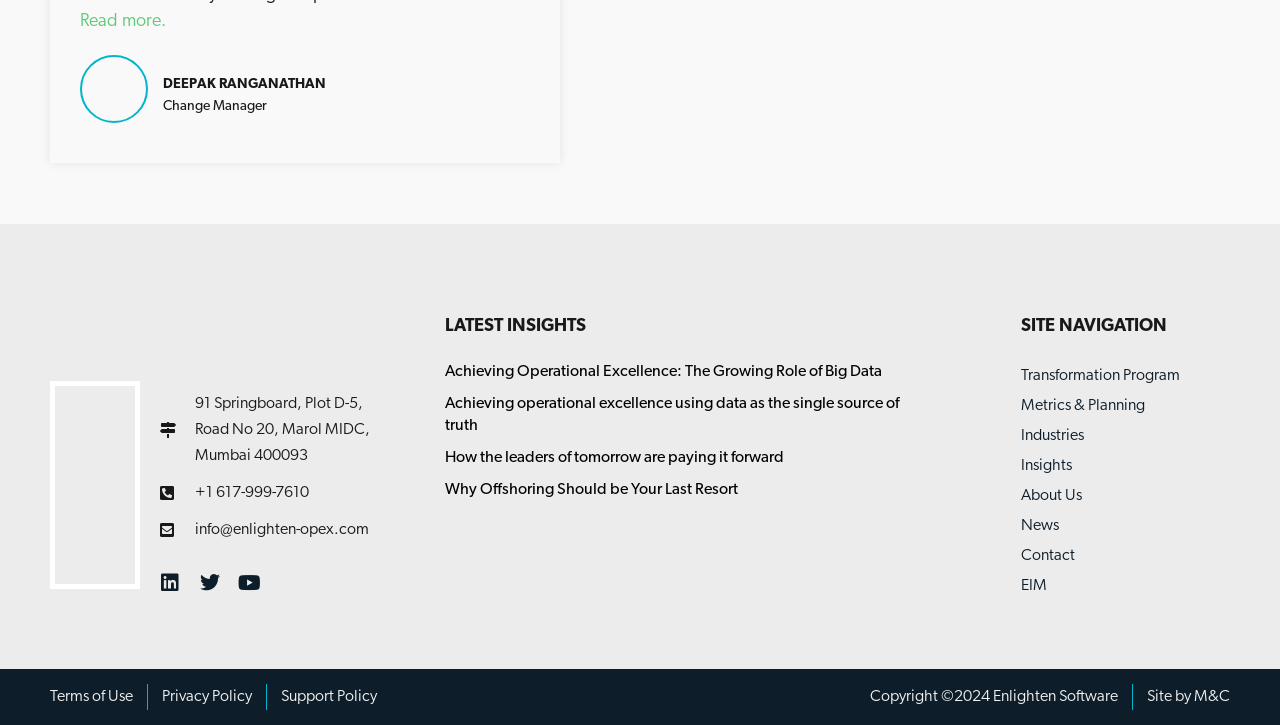What is the company's address?
Based on the screenshot, answer the question with a single word or phrase.

91 Springboard, Plot D-5, Road No 20, Marol MIDC, Mumbai 400093